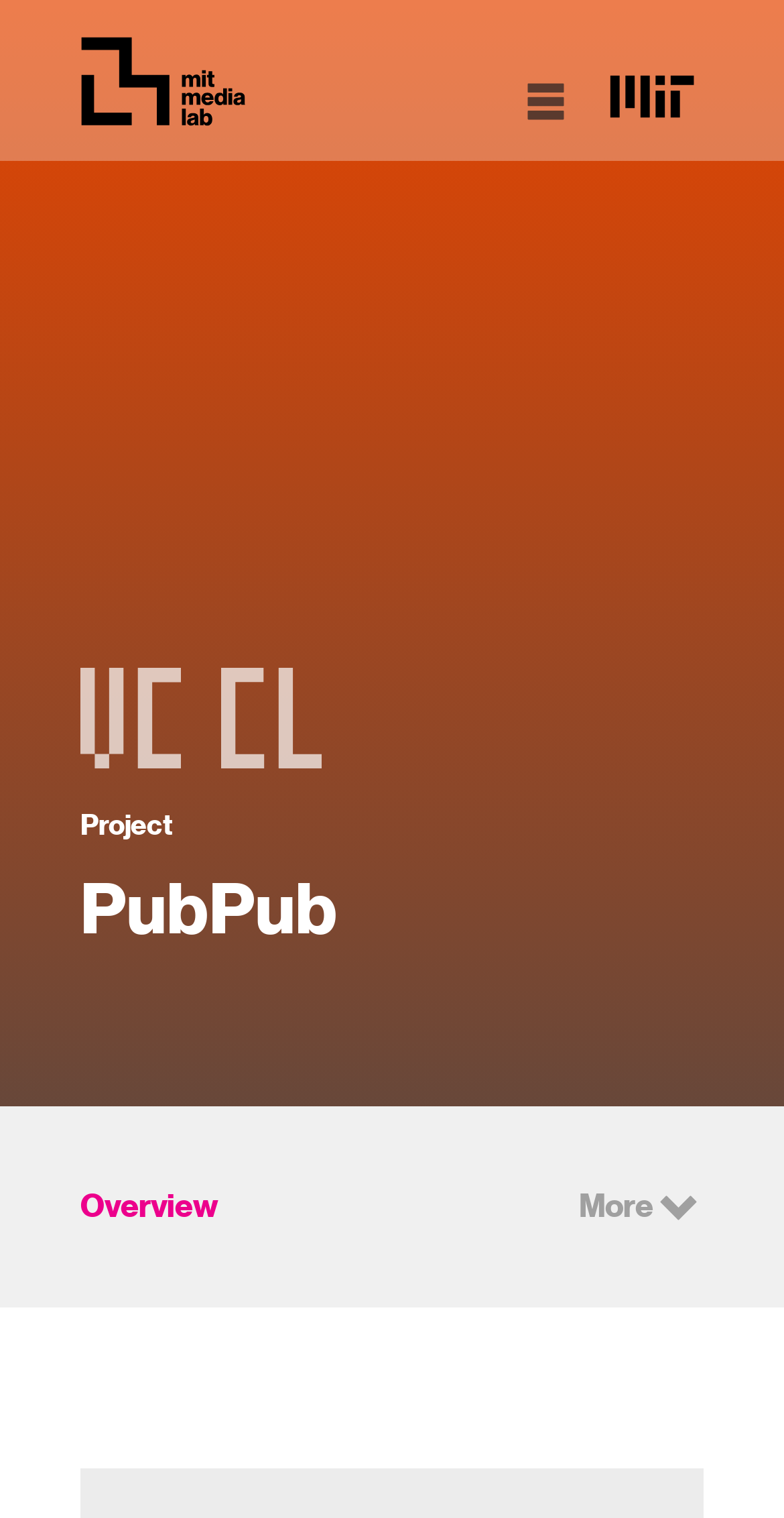Give the bounding box coordinates for this UI element: "Nav Nav". The coordinates should be four float numbers between 0 and 1, arranged as [left, top, right, bottom].

[0.665, 0.05, 0.729, 0.083]